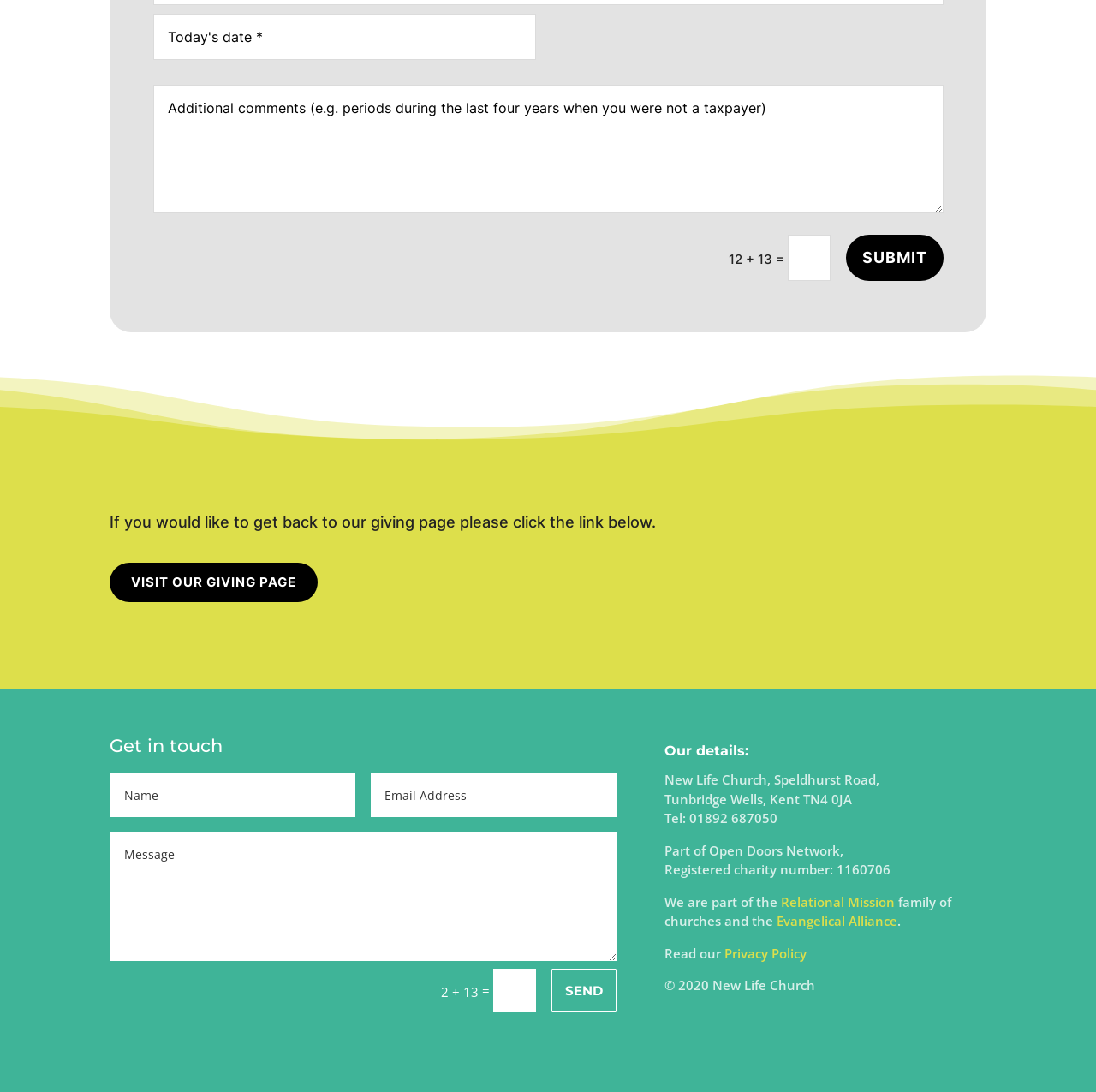Identify the bounding box for the described UI element. Provide the coordinates in (top-left x, top-left y, bottom-right x, bottom-right y) format with values ranging from 0 to 1: name="et_pb_contact_date-input_0" placeholder="Today's date *"

[0.14, 0.013, 0.489, 0.055]